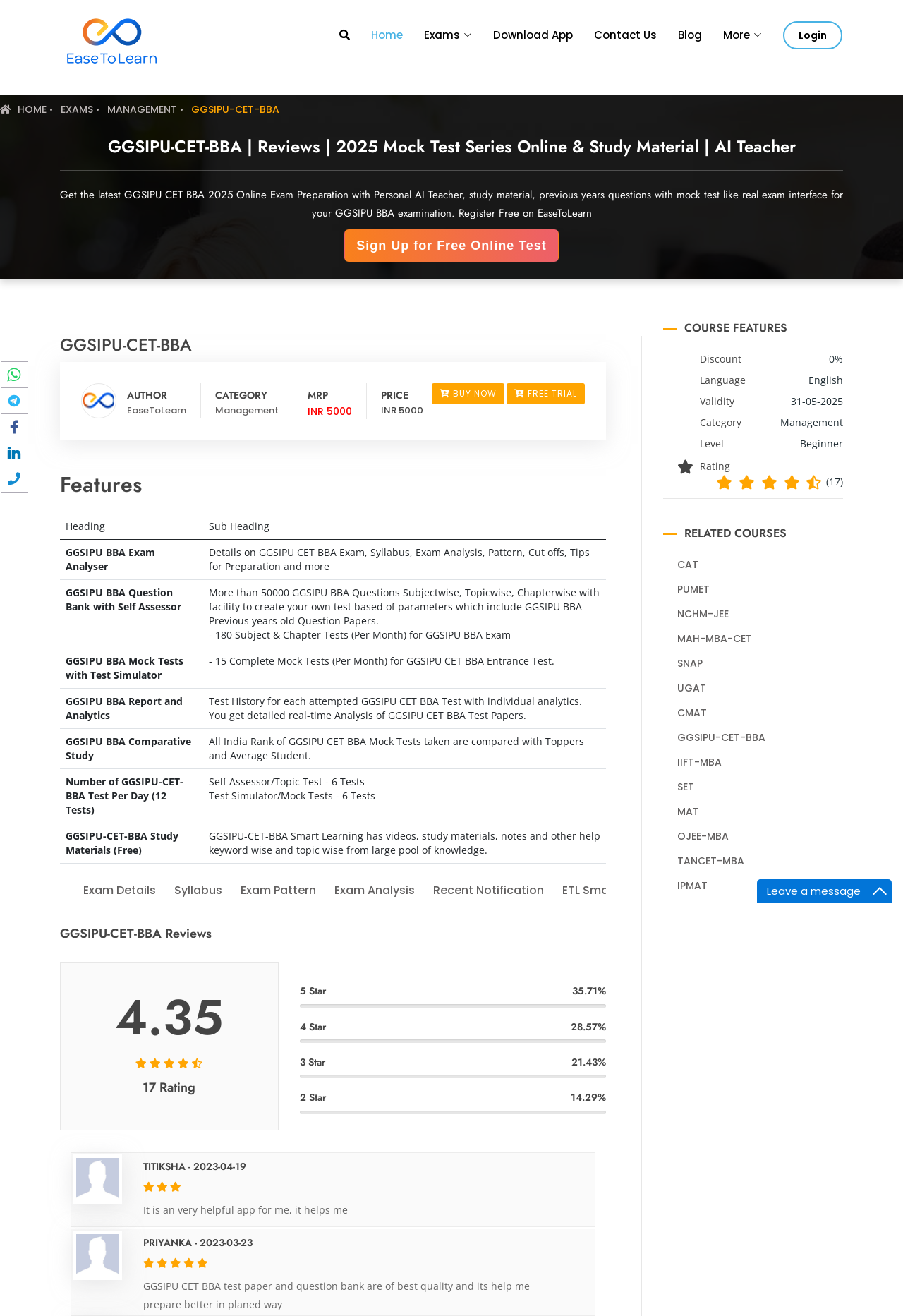Answer the question below using just one word or a short phrase: 
What is the rating of the study material based on user reviews?

4.35